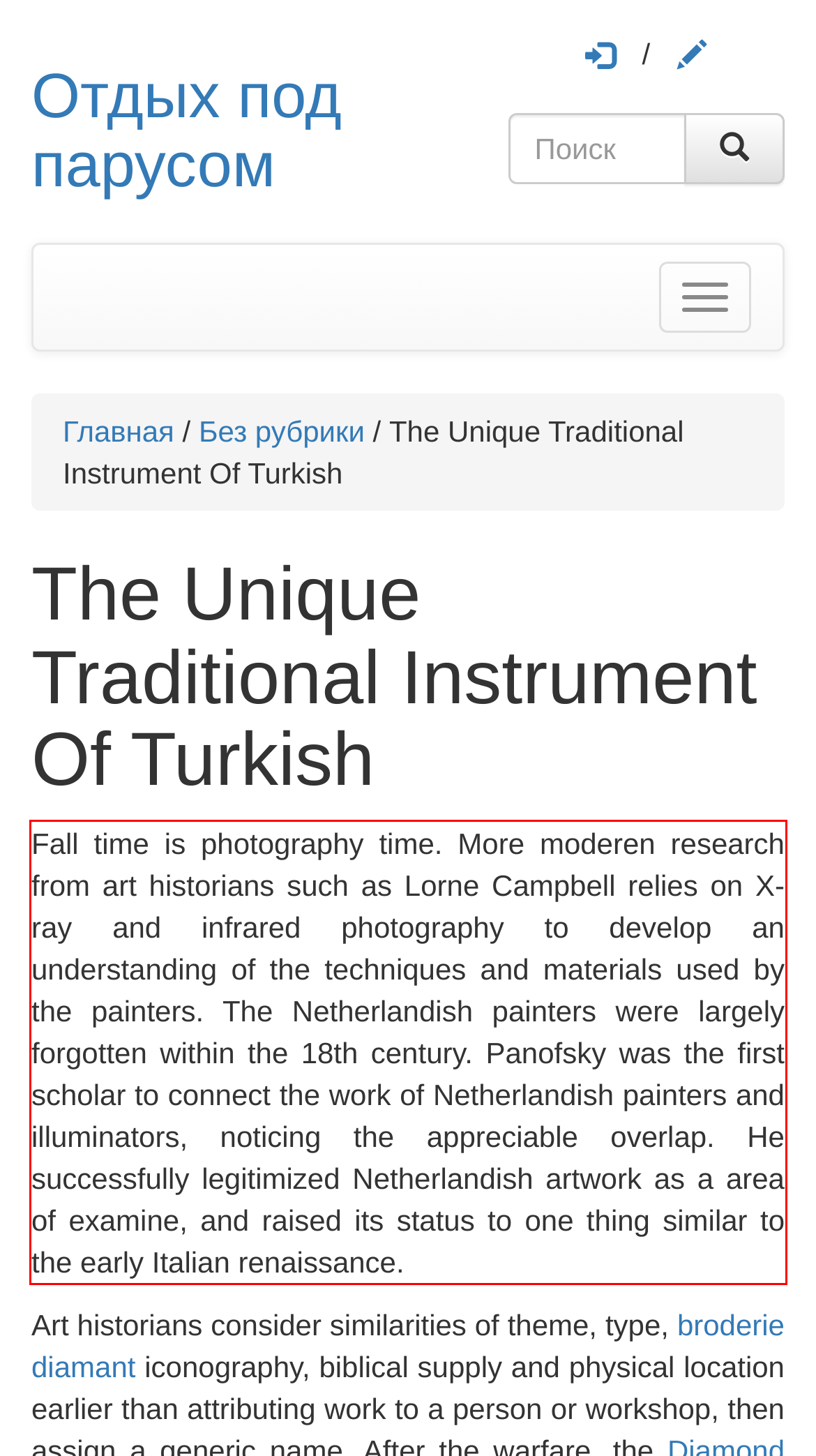Identify the text within the red bounding box on the webpage screenshot and generate the extracted text content.

Fall time is photography time. More moderen research from art historians such as Lorne Campbell relies on X-ray and infrared photography to develop an understanding of the techniques and materials used by the painters. The Netherlandish painters were largely forgotten within the 18th century. Panofsky was the first scholar to connect the work of Netherlandish painters and illuminators, noticing the appreciable overlap. He successfully legitimized Netherlandish artwork as a area of examine, and raised its status to one thing similar to the early Italian renaissance.